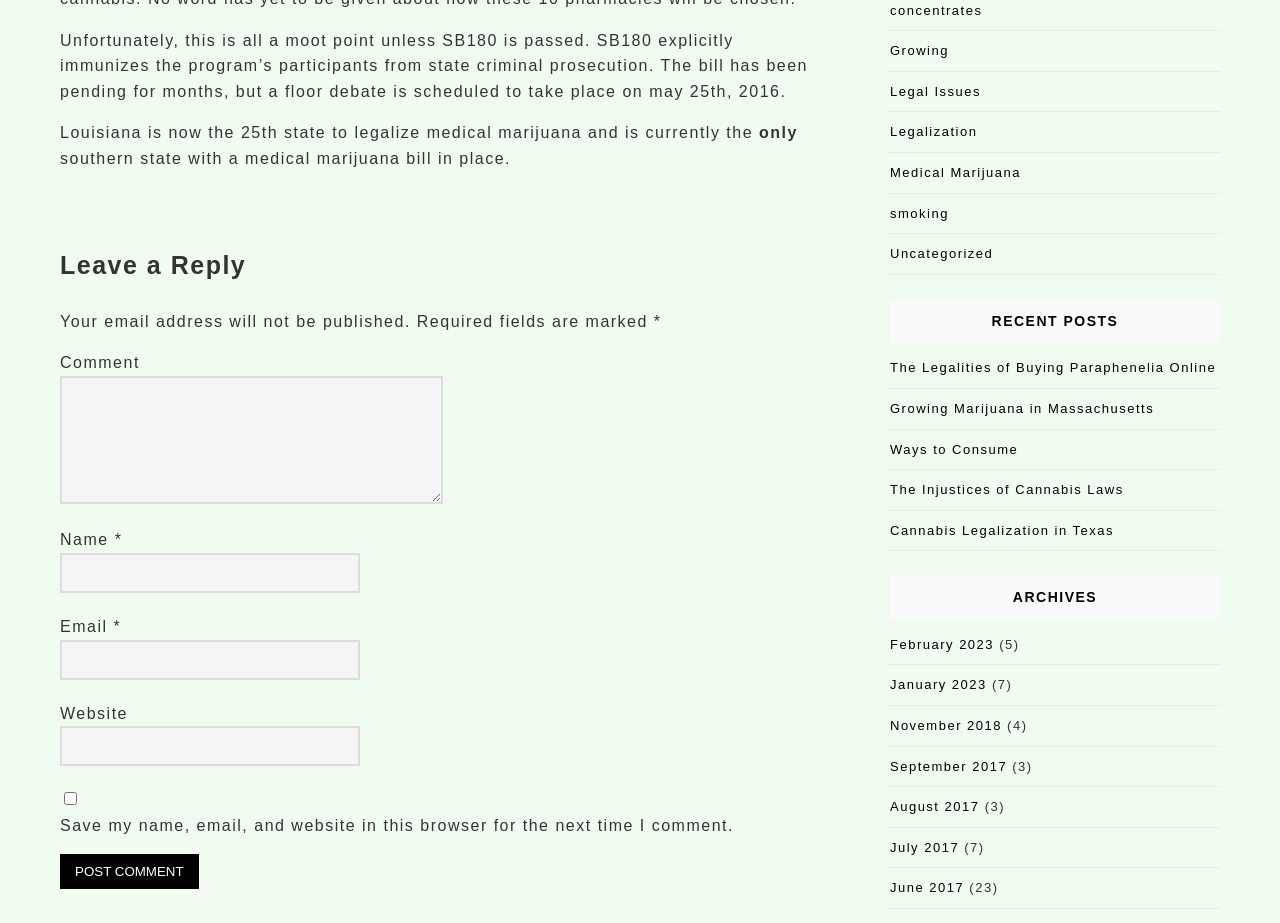Find the bounding box coordinates for the area you need to click to carry out the instruction: "Click on the 'Medical Marijuana' link". The coordinates should be four float numbers between 0 and 1, indicated as [left, top, right, bottom].

[0.695, 0.177, 0.798, 0.198]